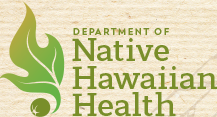What does the green flame motif symbolize?
Provide a well-explained and detailed answer to the question.

According to the caption, the green flame motif in the logo symbolizes vitality and growth, reflecting the department's commitment to promoting health initiatives and addressing disparities within Native Hawaiian populations.